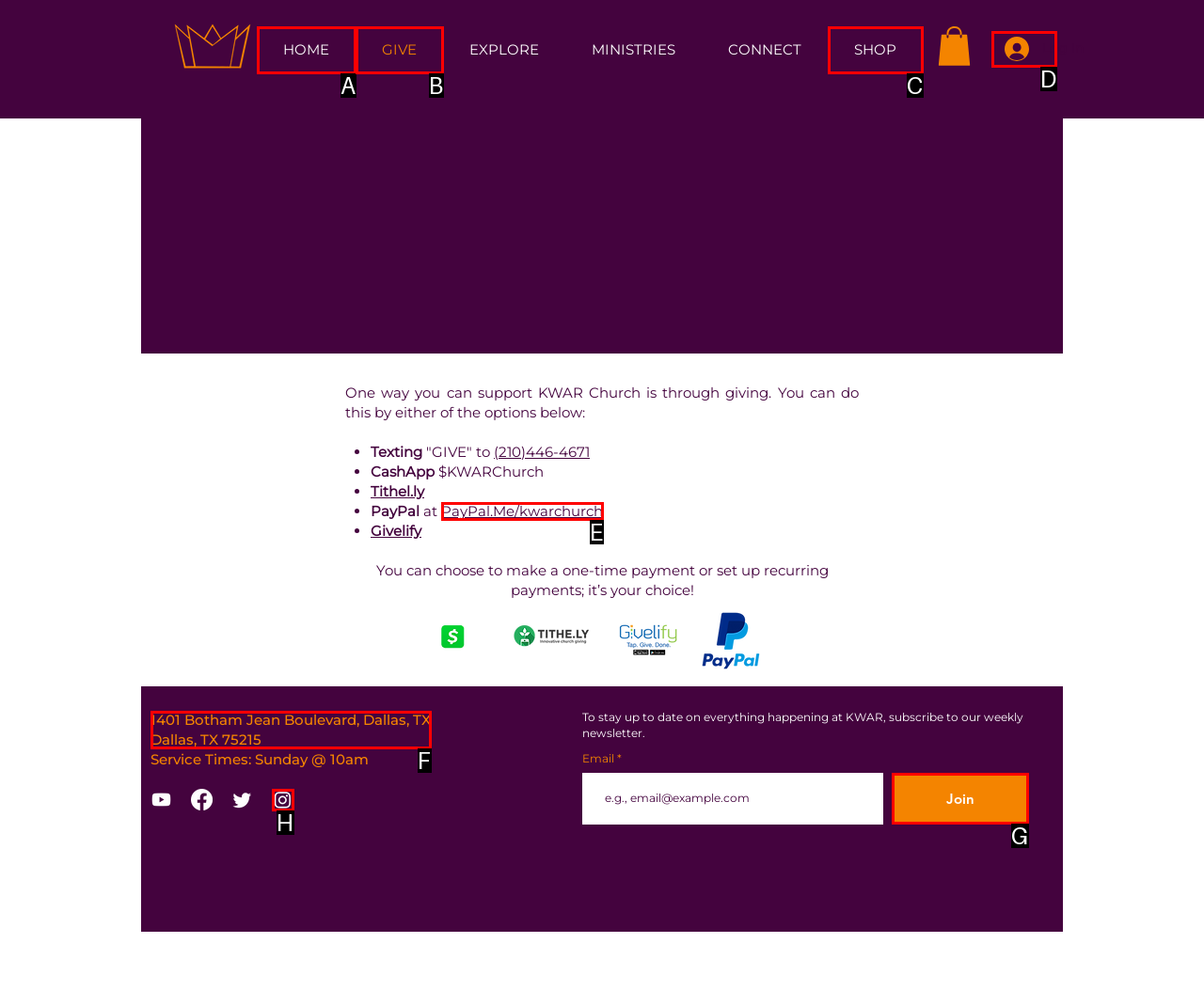Indicate which lettered UI element to click to fulfill the following task: Click the 'Join' button
Provide the letter of the correct option.

G